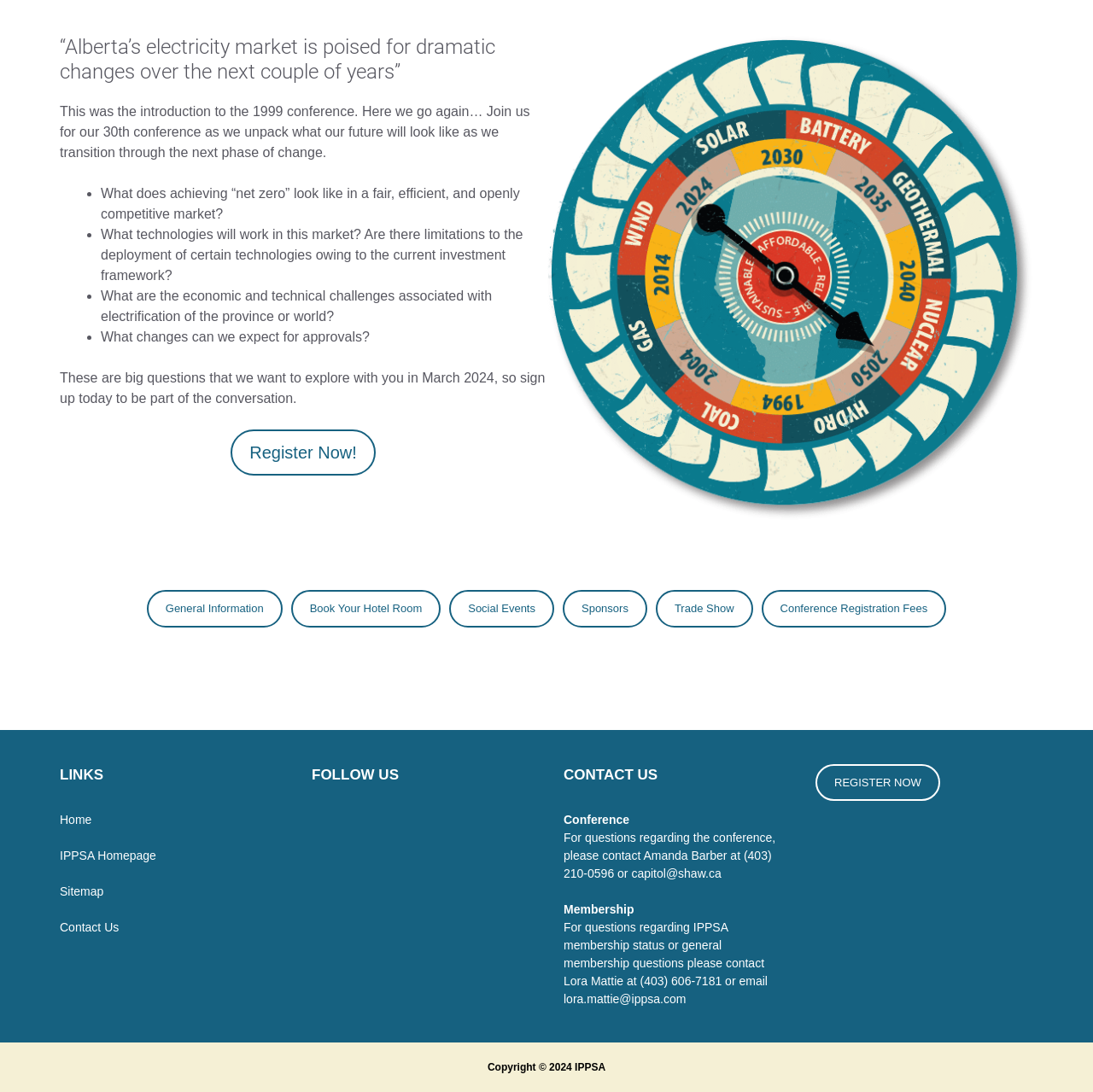Using the provided element description: "Conference Registration Fees", determine the bounding box coordinates of the corresponding UI element in the screenshot.

[0.696, 0.541, 0.866, 0.575]